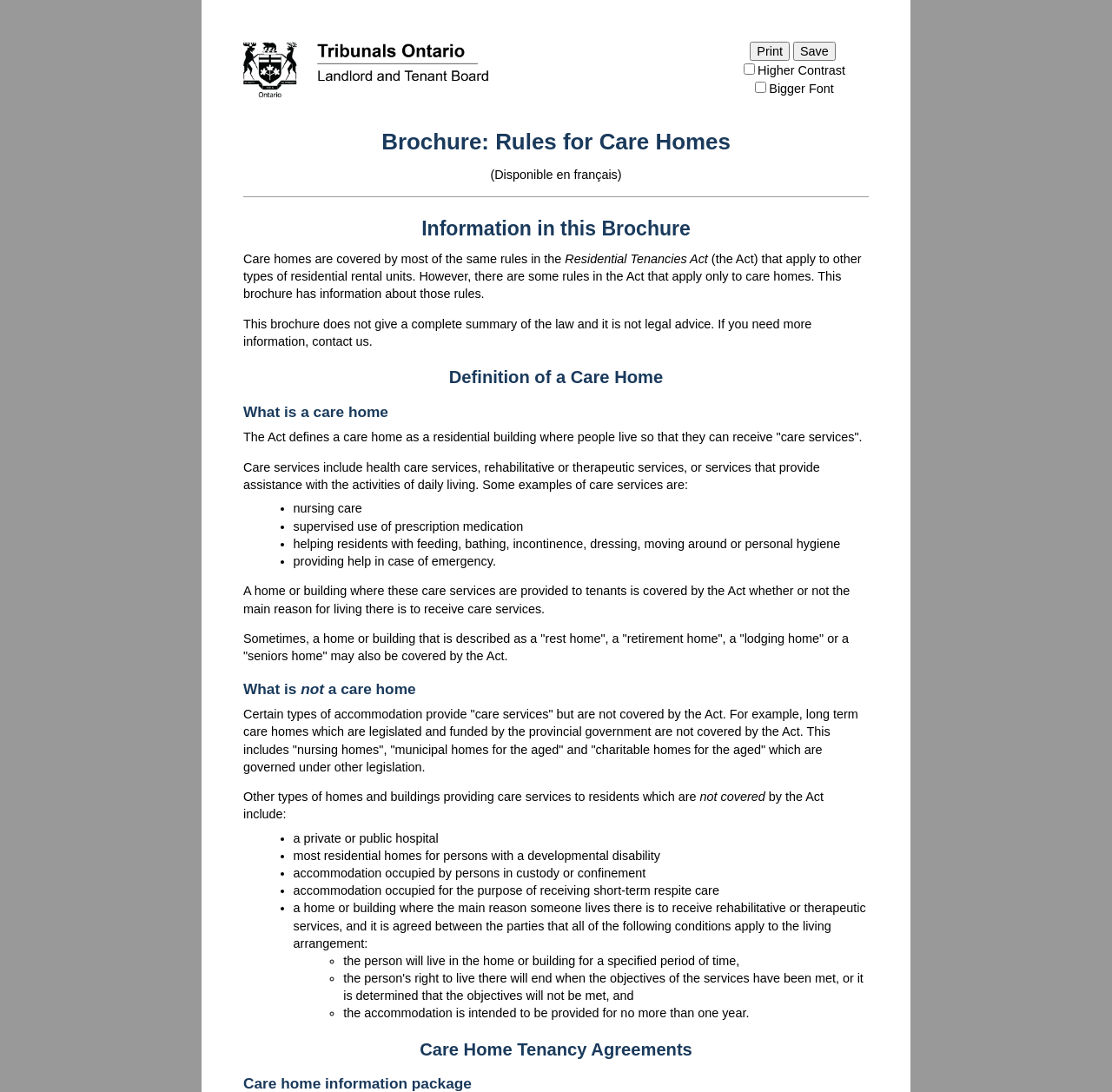Using the description: "parent_node: Save value="Print"", identify the bounding box of the corresponding UI element in the screenshot.

[0.674, 0.038, 0.71, 0.056]